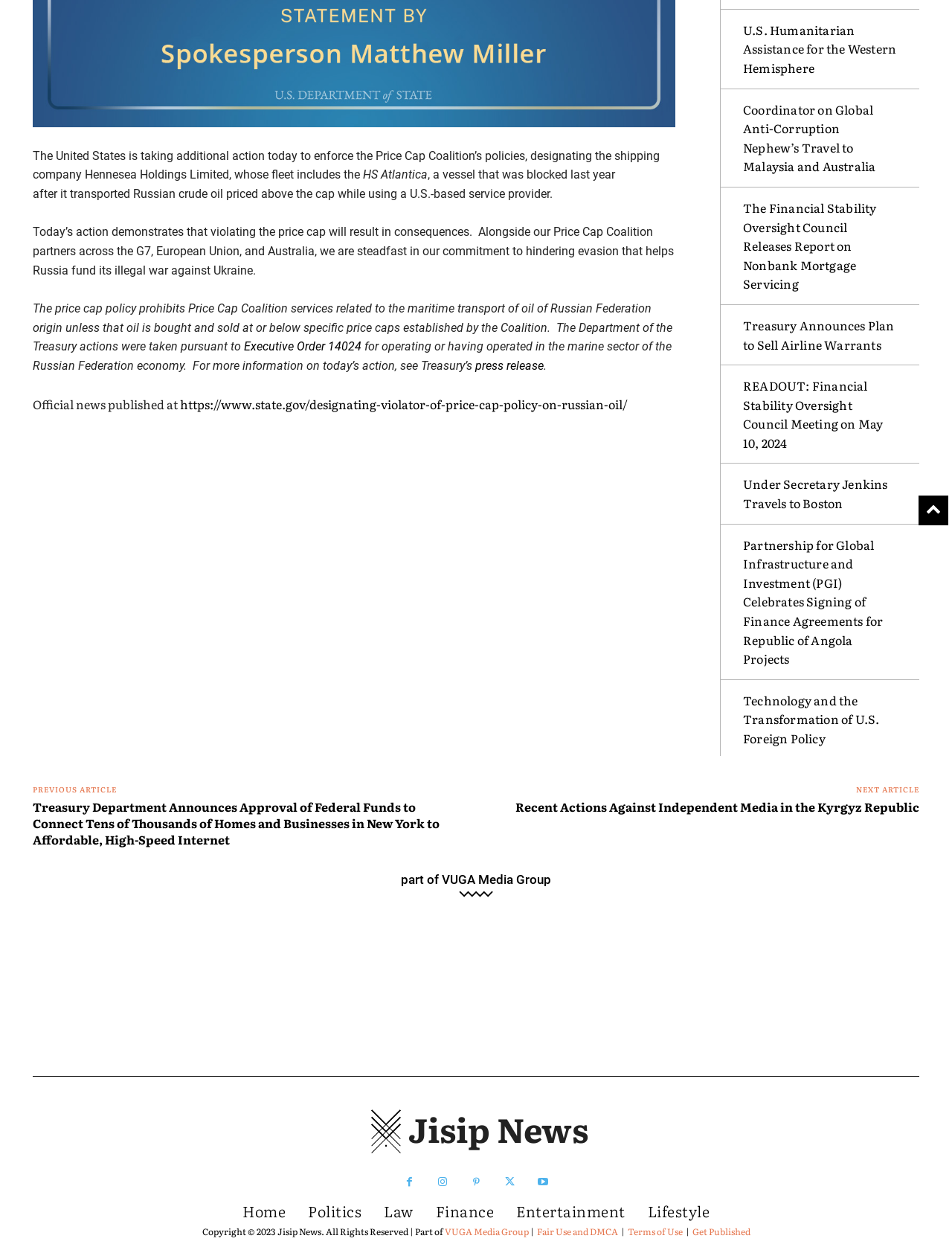From the element description Fair Use and DMCA, predict the bounding box coordinates of the UI element. The coordinates must be specified in the format (top-left x, top-left y, bottom-right x, bottom-right y) and should be within the 0 to 1 range.

[0.564, 0.977, 0.649, 0.988]